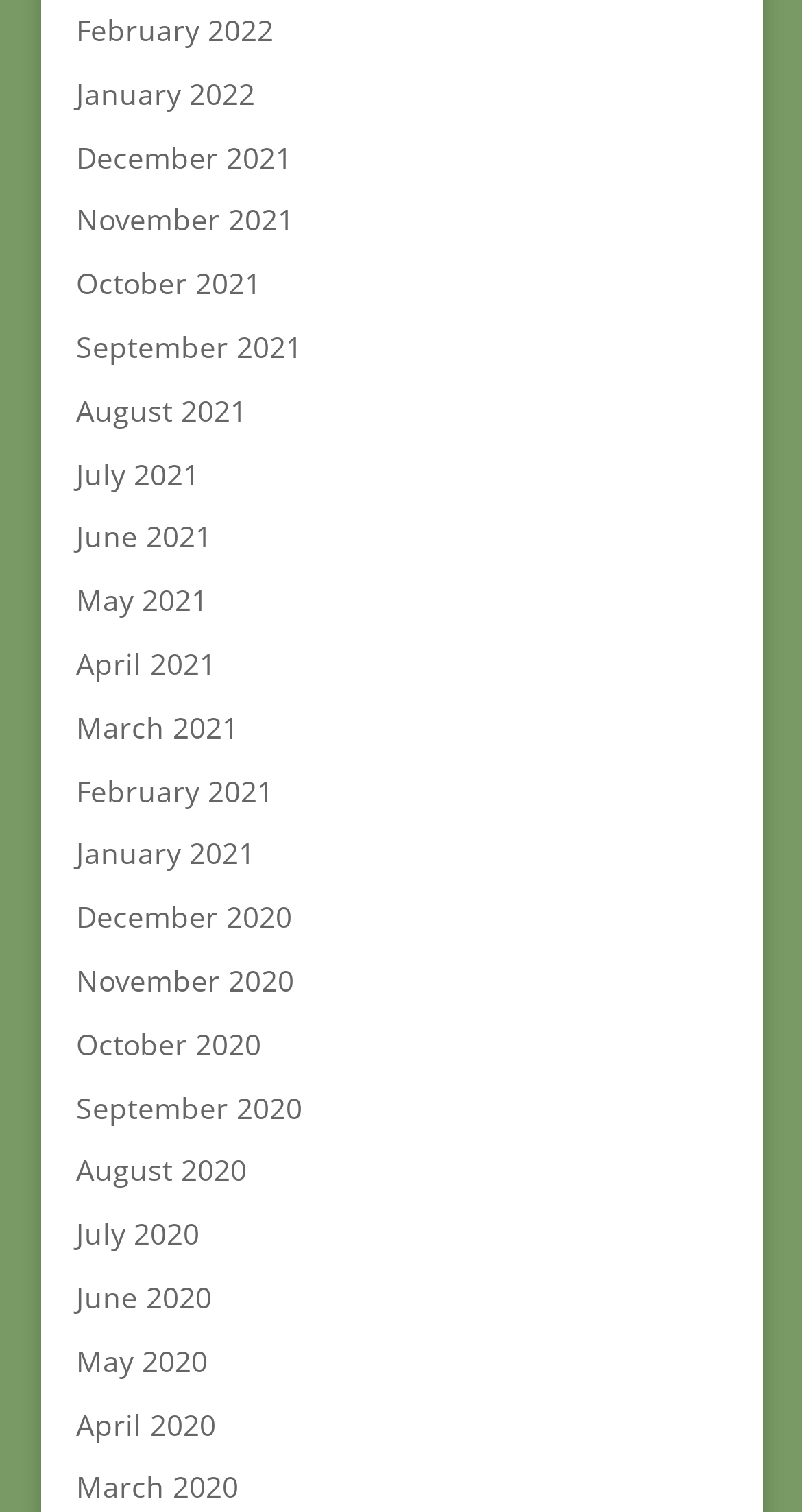What is the pattern of the month names?
We need a detailed and exhaustive answer to the question. Please elaborate.

I examined the list of links and noticed that each month is listed in the format 'Month Year', such as 'February 2022' or 'January 2021'.